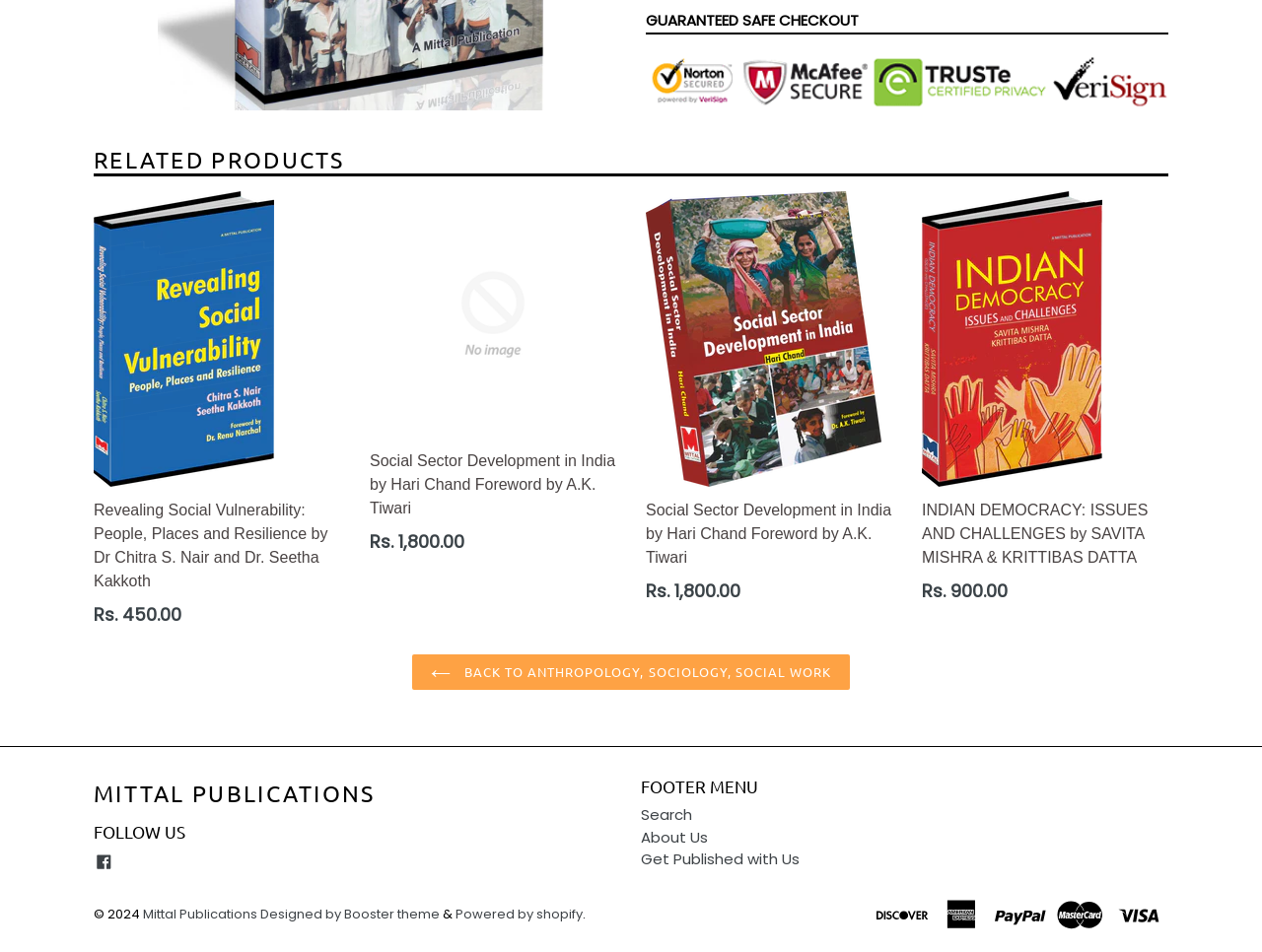Using the element description: "Search", determine the bounding box coordinates for the specified UI element. The coordinates should be four float numbers between 0 and 1, [left, top, right, bottom].

[0.508, 0.845, 0.548, 0.867]